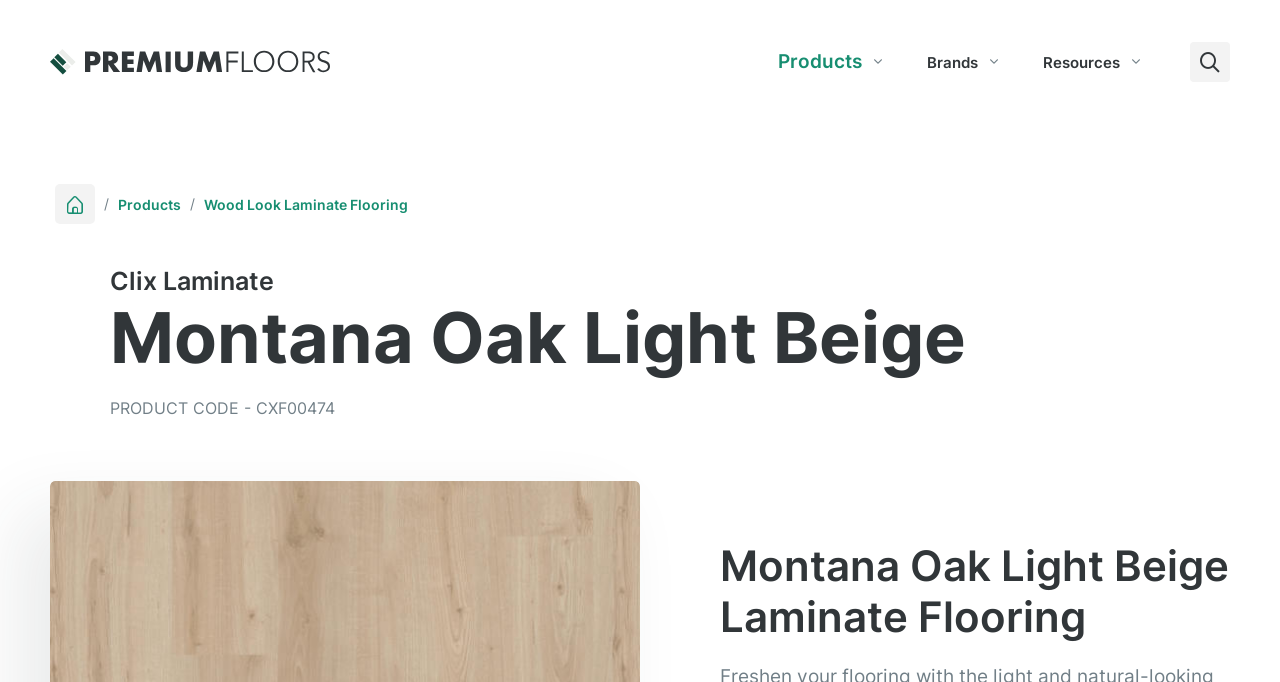Examine the image carefully and respond to the question with a detailed answer: 
What is the brand of the flooring product?

I determined the answer by looking at the top-left corner of the webpage, where I found a link and an image with the text 'Premium Floors'. This suggests that the brand of the flooring product is Premium Floors.